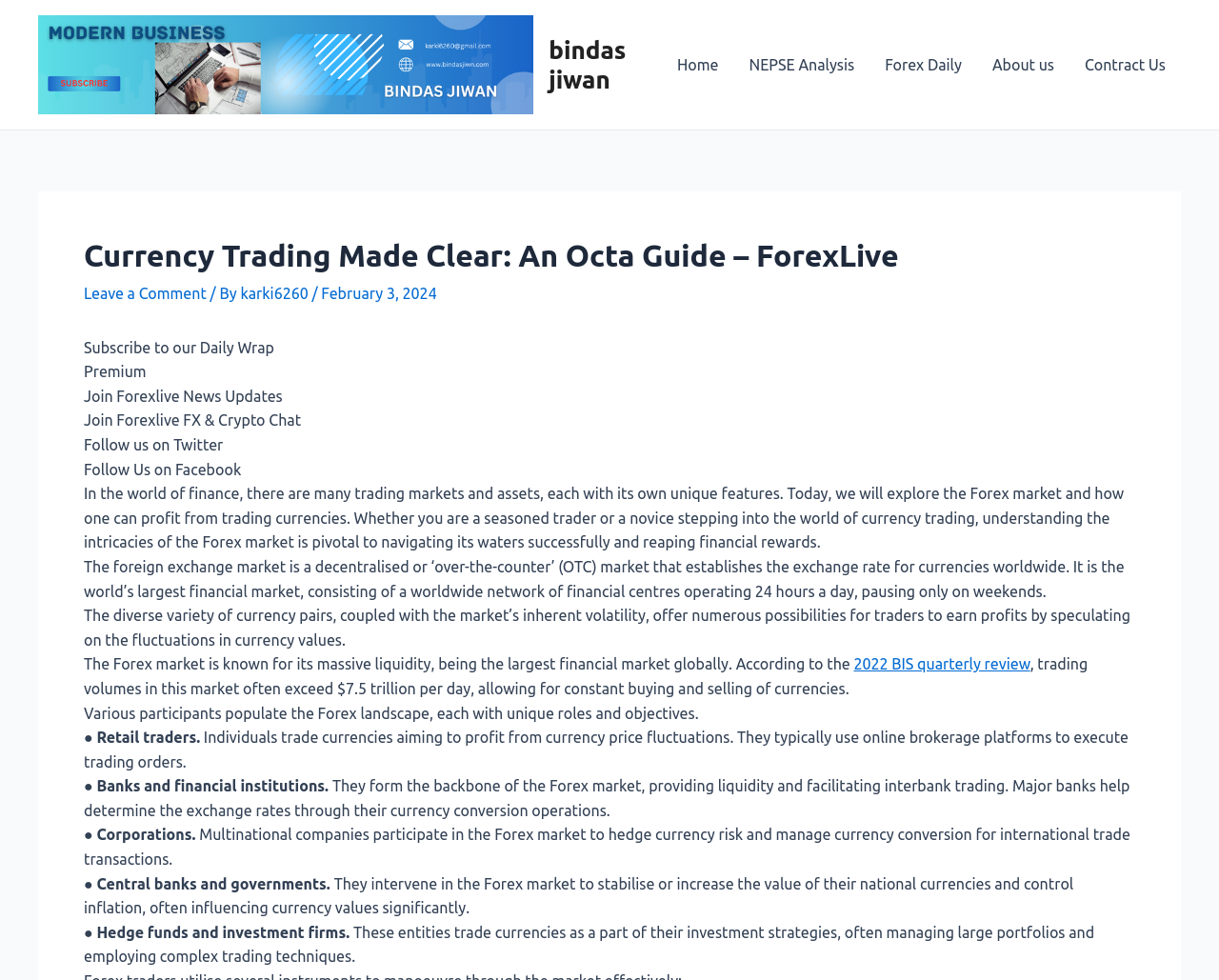What is the largest financial market globally?
Please provide a comprehensive and detailed answer to the question.

According to the text, 'The Forex market is known for its massive liquidity, being the largest financial market globally.' This indicates that the Forex market is the largest financial market globally.